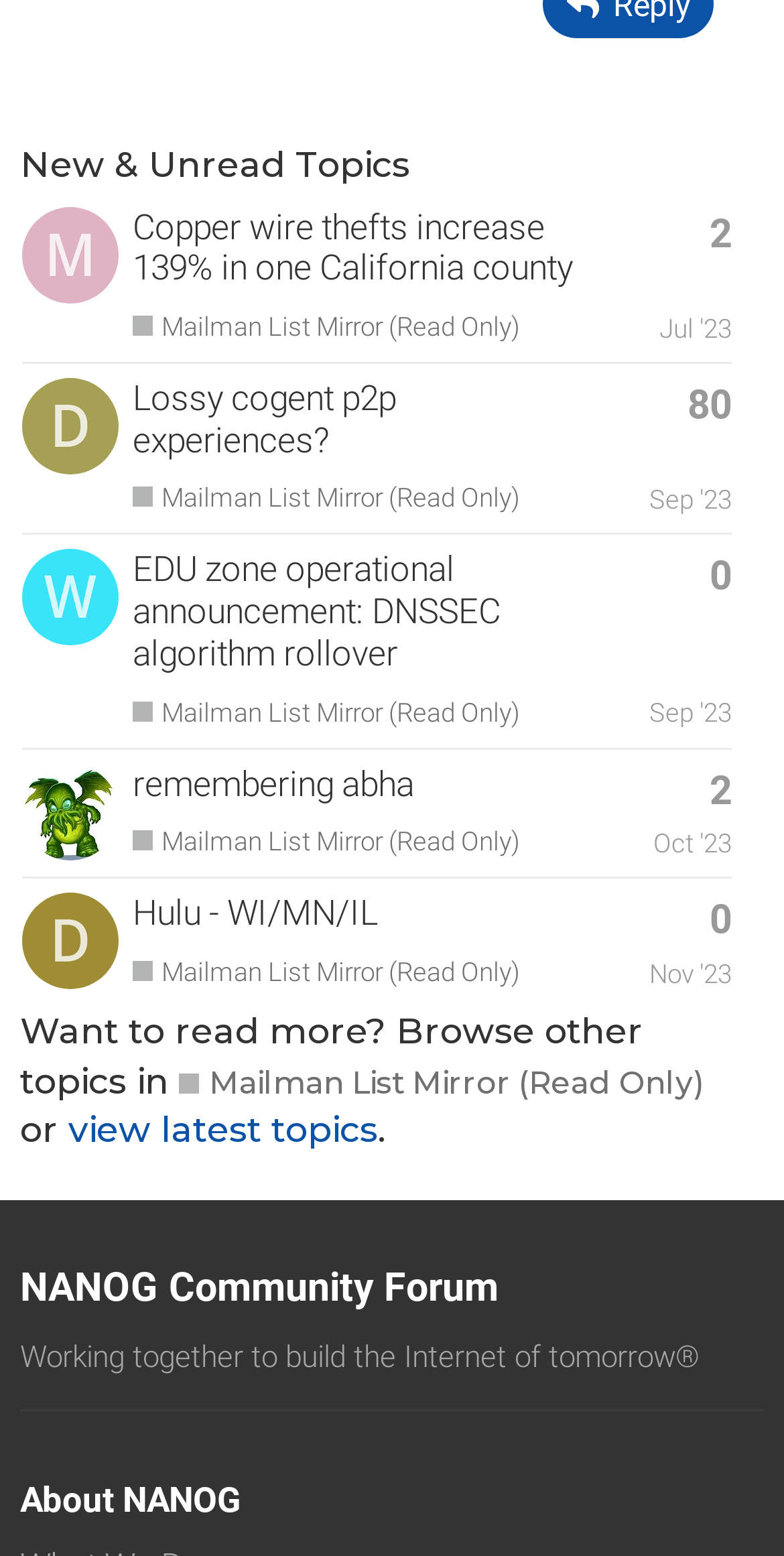Using the information in the image, give a comprehensive answer to the question: 
Who is the author of the latest topic?

I looked at the latest topic listed, which is 'Hulu - WI/MN/IL', and found the author's profile link 'Doug_Barrett1's profile, latest poster'.